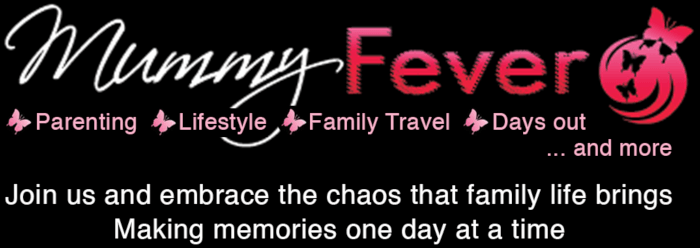What is the tone of the tagline?
Refer to the image and answer the question using a single word or phrase.

Inviting